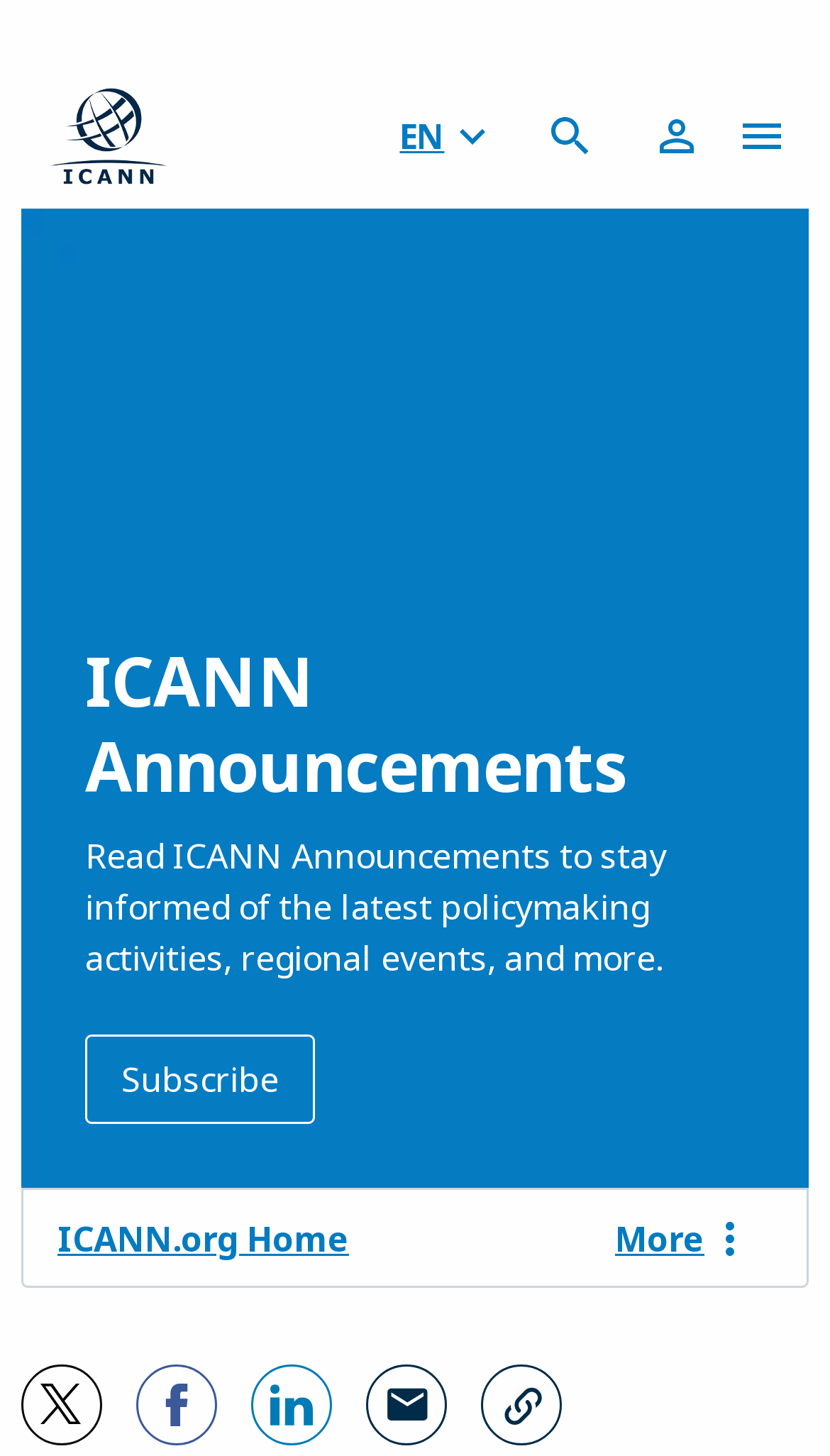What is the purpose of ICANN?
Relying on the image, give a concise answer in one word or a brief phrase.

Manage domain names